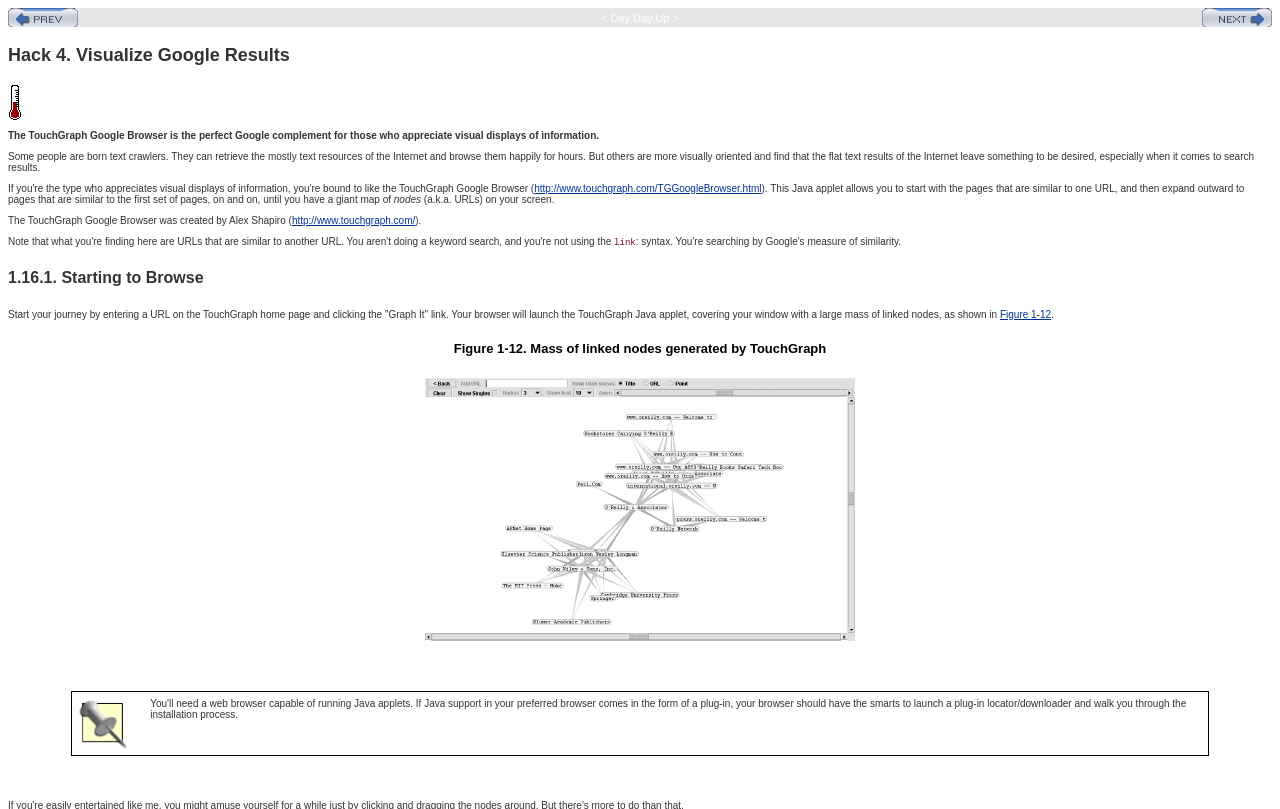Summarize the webpage comprehensively, mentioning all visible components.

This webpage is about "Hack 4. Visualize Google Results". At the top, there are three navigation links: "Previous Section" on the left, a link with an arrow icon pointing up in the middle, and "Next Section" on the right. Below these links, there is a heading with the title "Hack 4. Visualize Google Results". 

On the same level as the title, there are two links: one pointing to "http://www.touchgraph.com/TGGoogleBrowser.html" and another pointing to "http://www.touchgraph.com/". 

Below these elements, there is a heading "1.16.1. Starting to Browse" followed by a paragraph of text explaining how to start browsing using TouchGraph. The text mentions entering a URL on the TouchGraph home page and clicking the "Graph It" link. 

Next to the paragraph, there is a link "Figure 1-12" which is likely an image. Below this, there is a heading "Figure 1-12. Mass of linked nodes generated by TouchGraph". 

At the bottom of the page, there is a table containing a block of text that explains the requirement for a web browser capable of running Java applets.